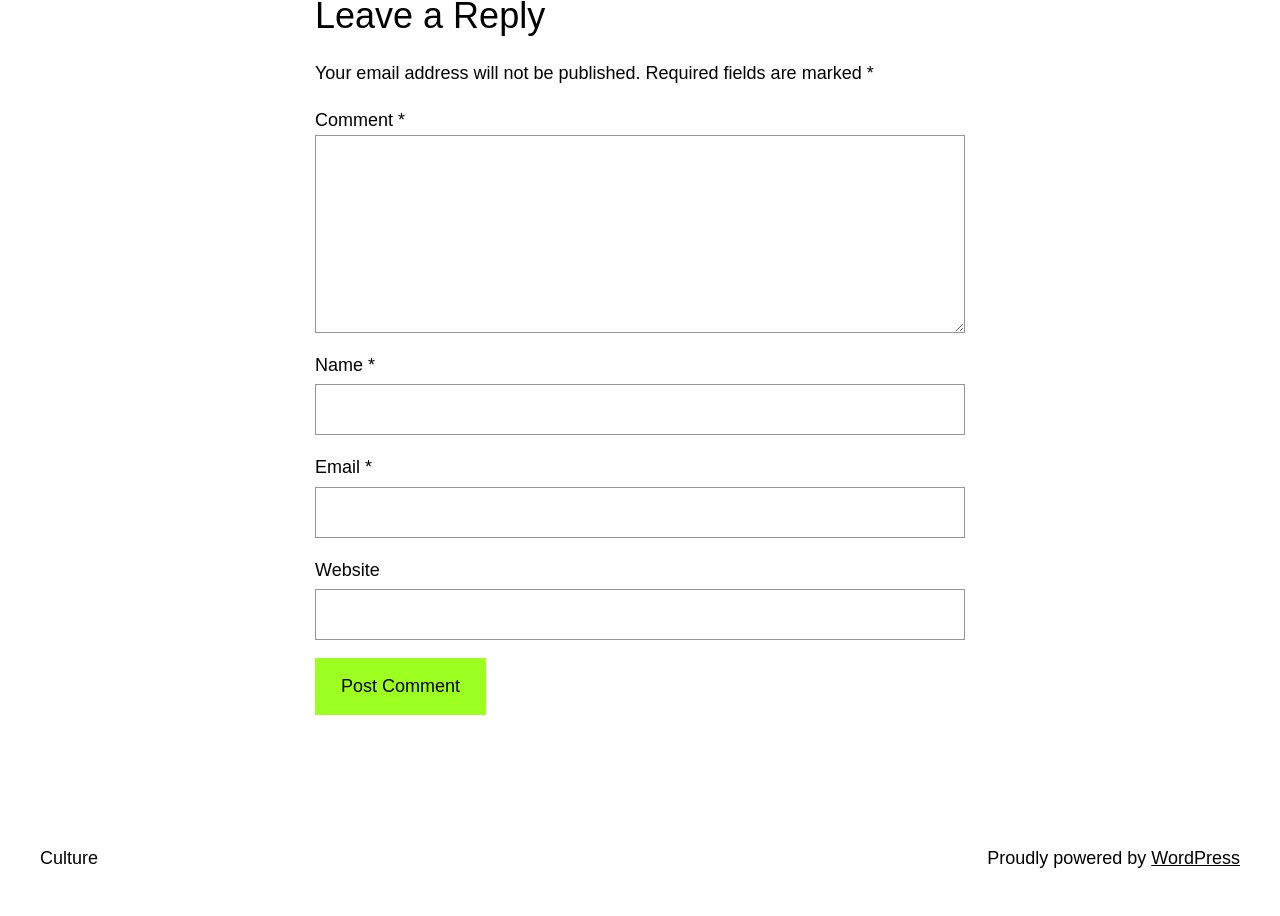What is the purpose of the required fields?
With the help of the image, please provide a detailed response to the question.

The webpage has several required fields marked with an asterisk, including Comment, Name, and Email. These fields are necessary to provide the required information for posting a comment, which suggests that the purpose of these required fields is to ensure that users provide the necessary information.